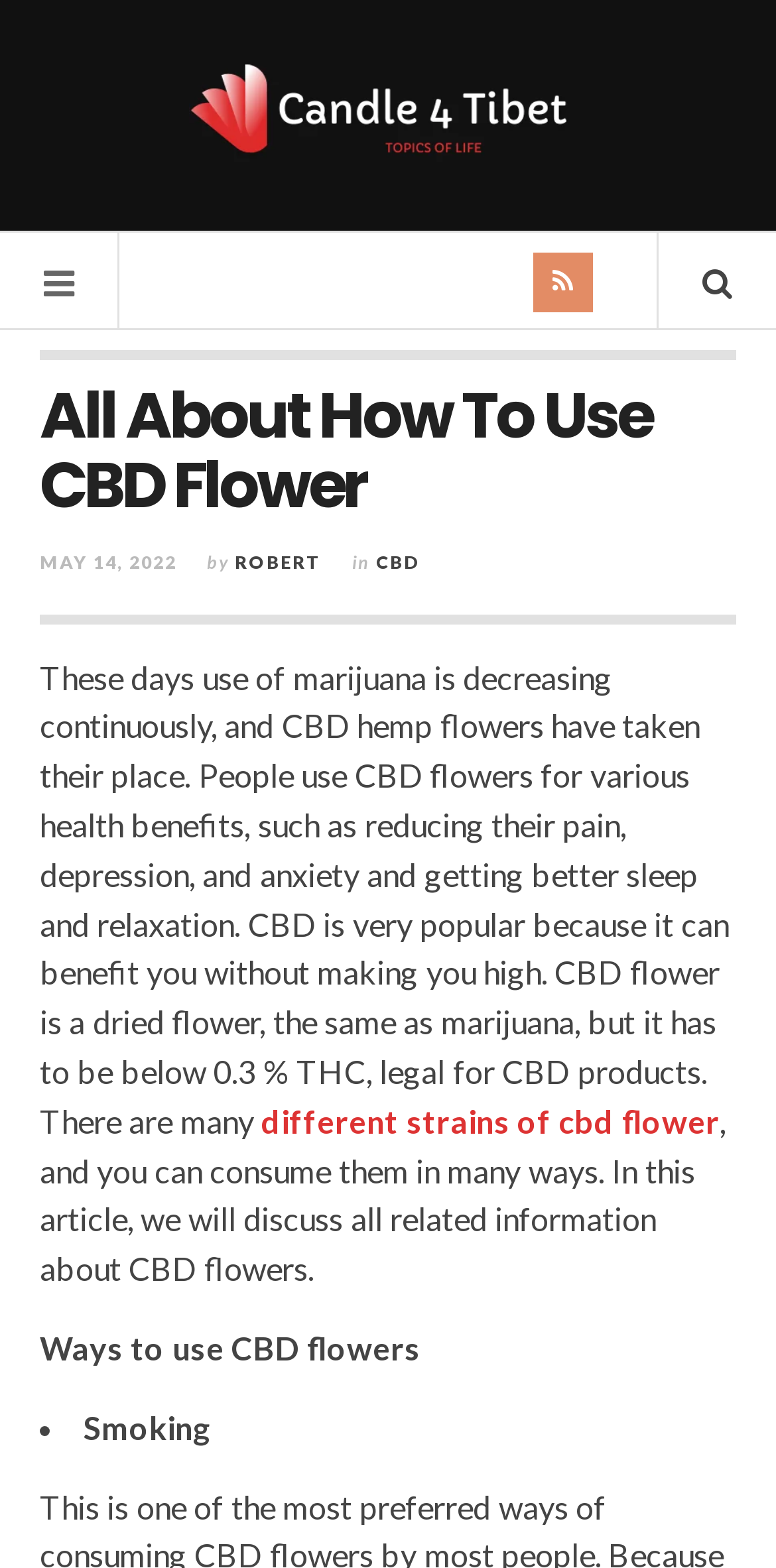How can CBD flowers be consumed?
Refer to the screenshot and deliver a thorough answer to the question presented.

I found the answer by reading the static text in the article, which mentions that 'you can consume them in many ways'.